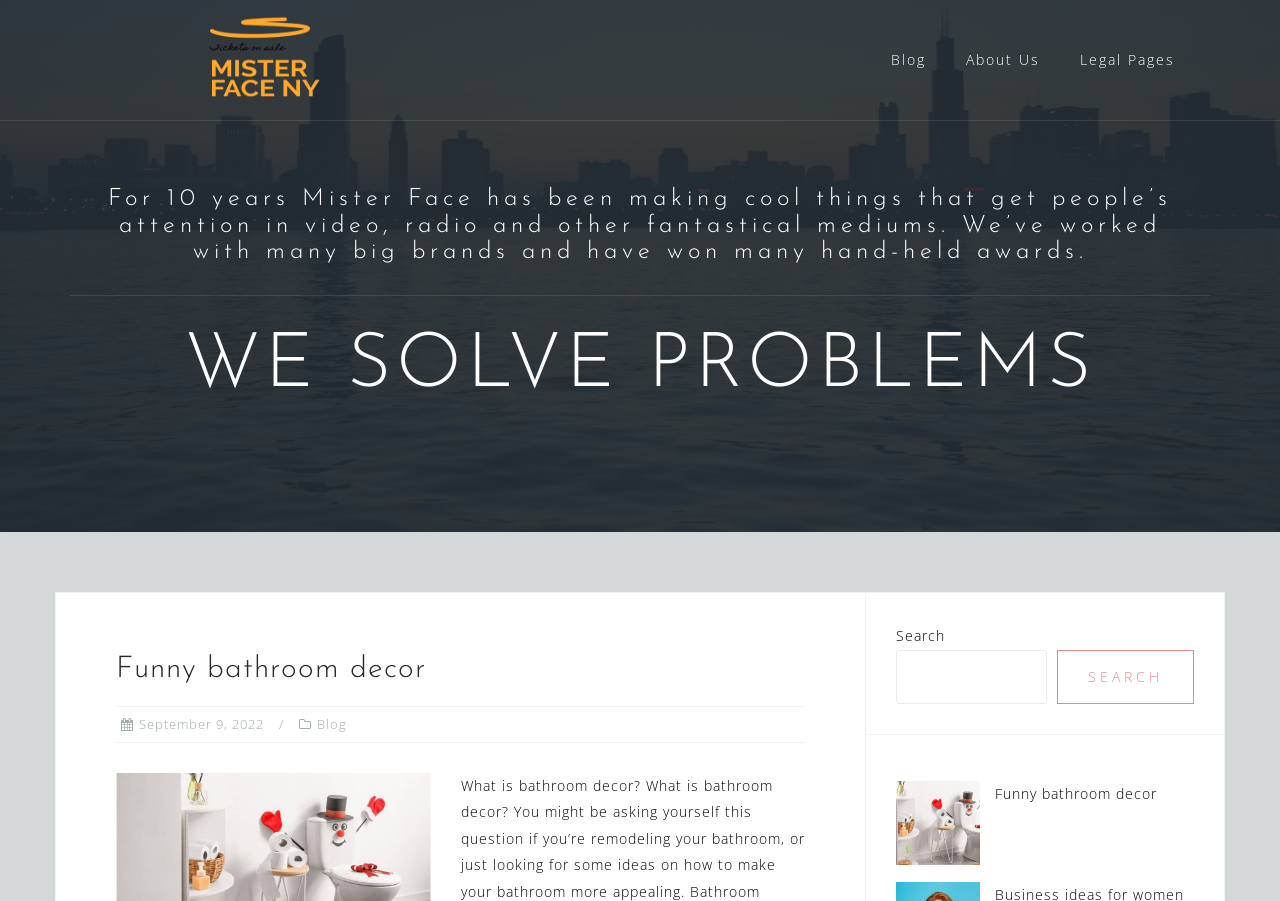Explain the webpage in detail, including its primary components.

The webpage is about Mister Face NY, a content creation company that solves problems. At the top left, there is a logo of Mister Face NY, which is an image linked to the company's homepage. Next to the logo, there is a text link to the company's homepage. 

On the top right, there are three text links: "Blog", "About Us", and "Legal Pages", which are likely navigation links to different sections of the website.

Below the navigation links, there is a heading that describes the company's experience and achievements in creating content for various mediums. 

Further down, there is a prominent heading that reads "WE SOLVE PROBLEMS", which is likely a key message of the company.

The background of the webpage features a large image of Mister Face NY, which takes up most of the screen.

In the middle of the page, there is a section that appears to be a blog or news feed. It has a heading "Funny bathroom decor" and a link to the same topic. Below the heading, there is a link to the blog post with the same title, along with a timestamp "September 9, 2022". There is also a link to the blog section.

On the right side of the page, there is a search bar with a search button. The search button has the text "SEARCH" on it.

Below the search bar, there is an image related to "funny bathroom decor", which is also a link to the same topic.